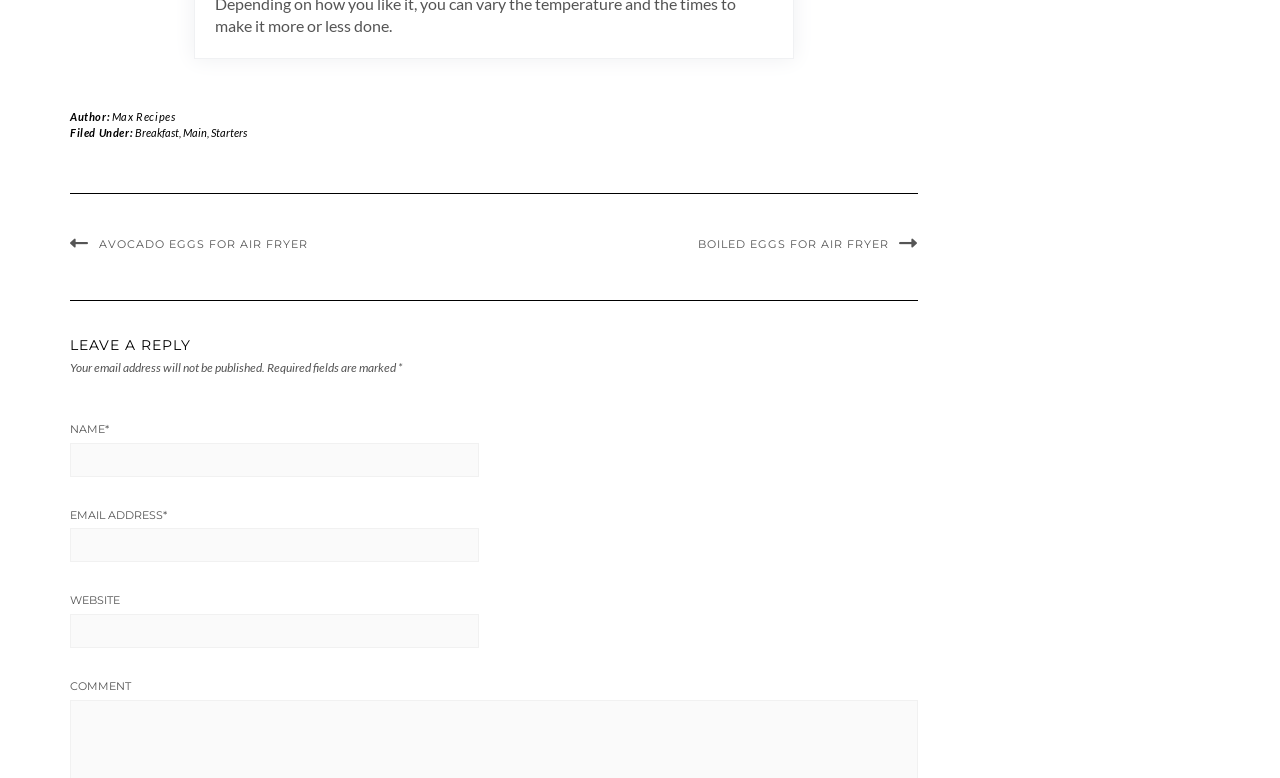Give the bounding box coordinates for this UI element: "parent_node: NAME* name="author"". The coordinates should be four float numbers between 0 and 1, arranged as [left, top, right, bottom].

[0.055, 0.569, 0.374, 0.613]